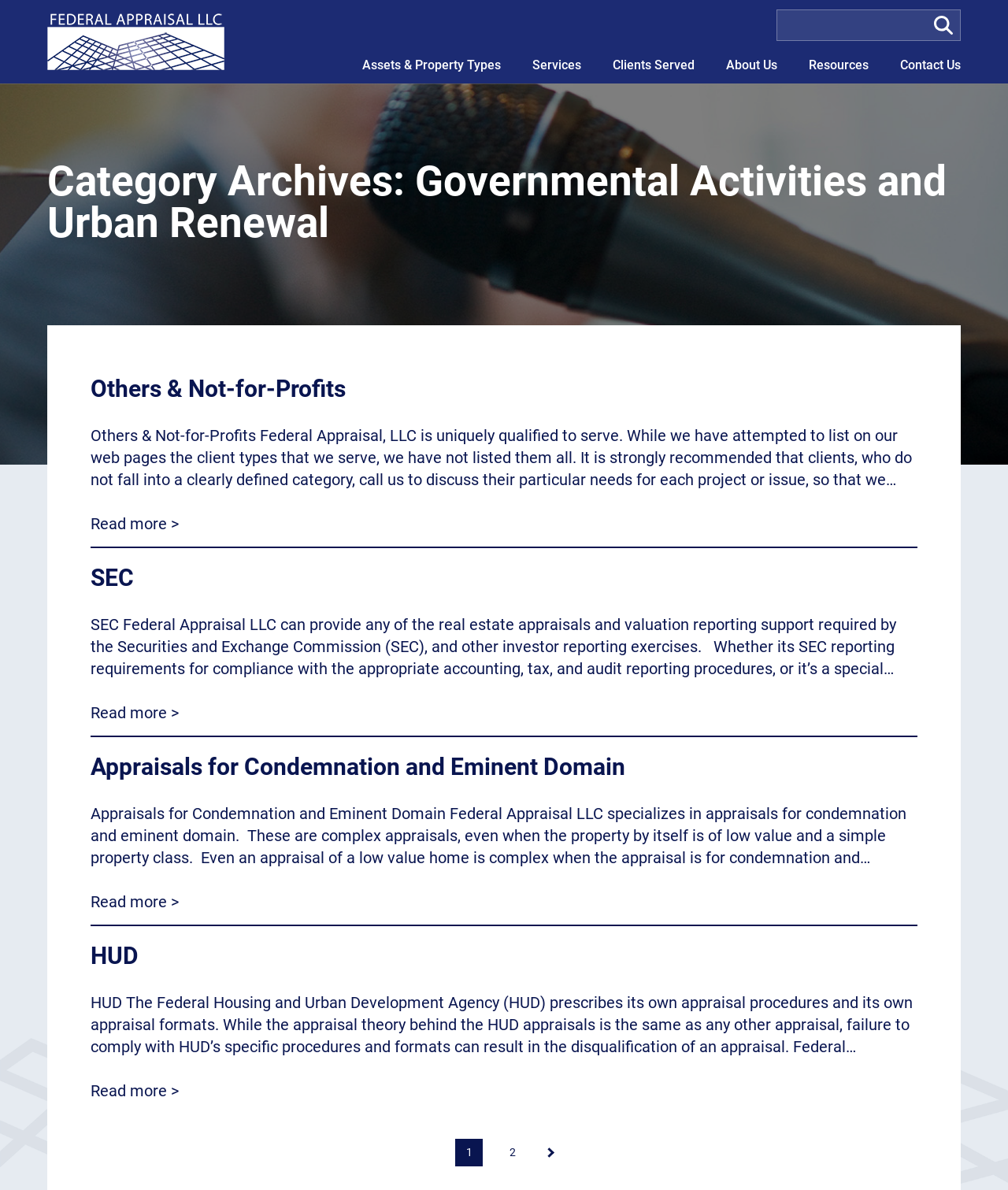Please examine the image and answer the question with a detailed explanation:
How many links are there under 'Governmental Activities and Urban Renewal'?

I found the link 'Governmental Activities and Urban Renewal' and counted the number of links under it, which are 5 in total.